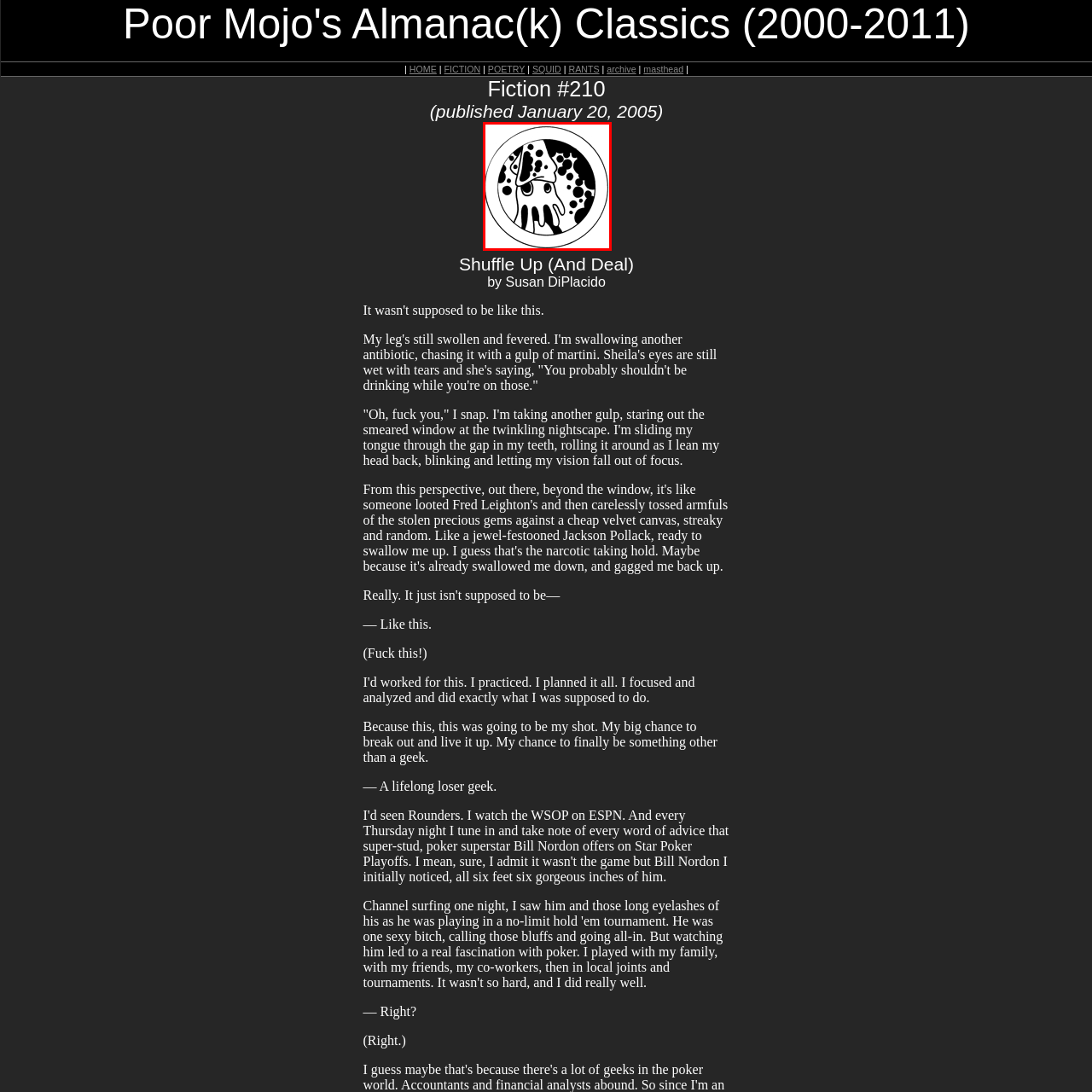Inspect the part framed by the grey rectangle, What is suggested by the background elements in the illustration? 
Reply with a single word or phrase.

Depth